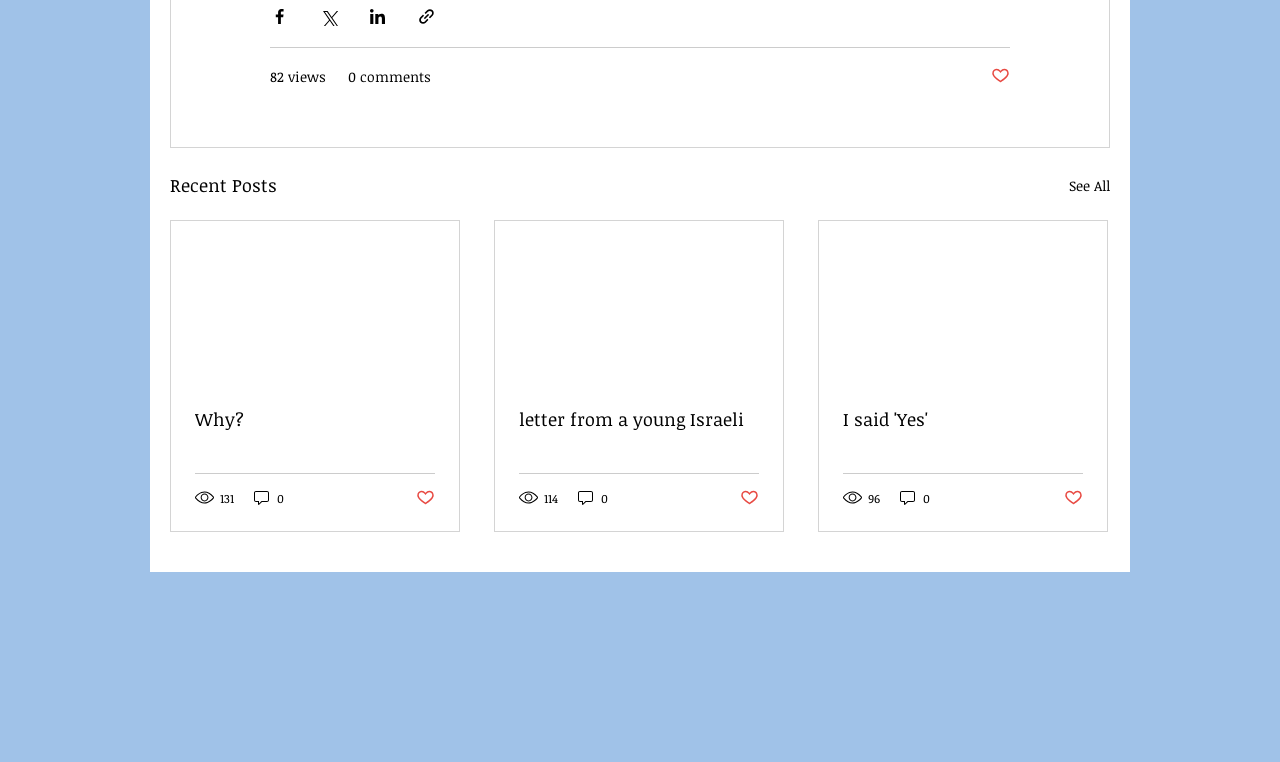Please mark the bounding box coordinates of the area that should be clicked to carry out the instruction: "Like the post".

[0.774, 0.086, 0.789, 0.114]